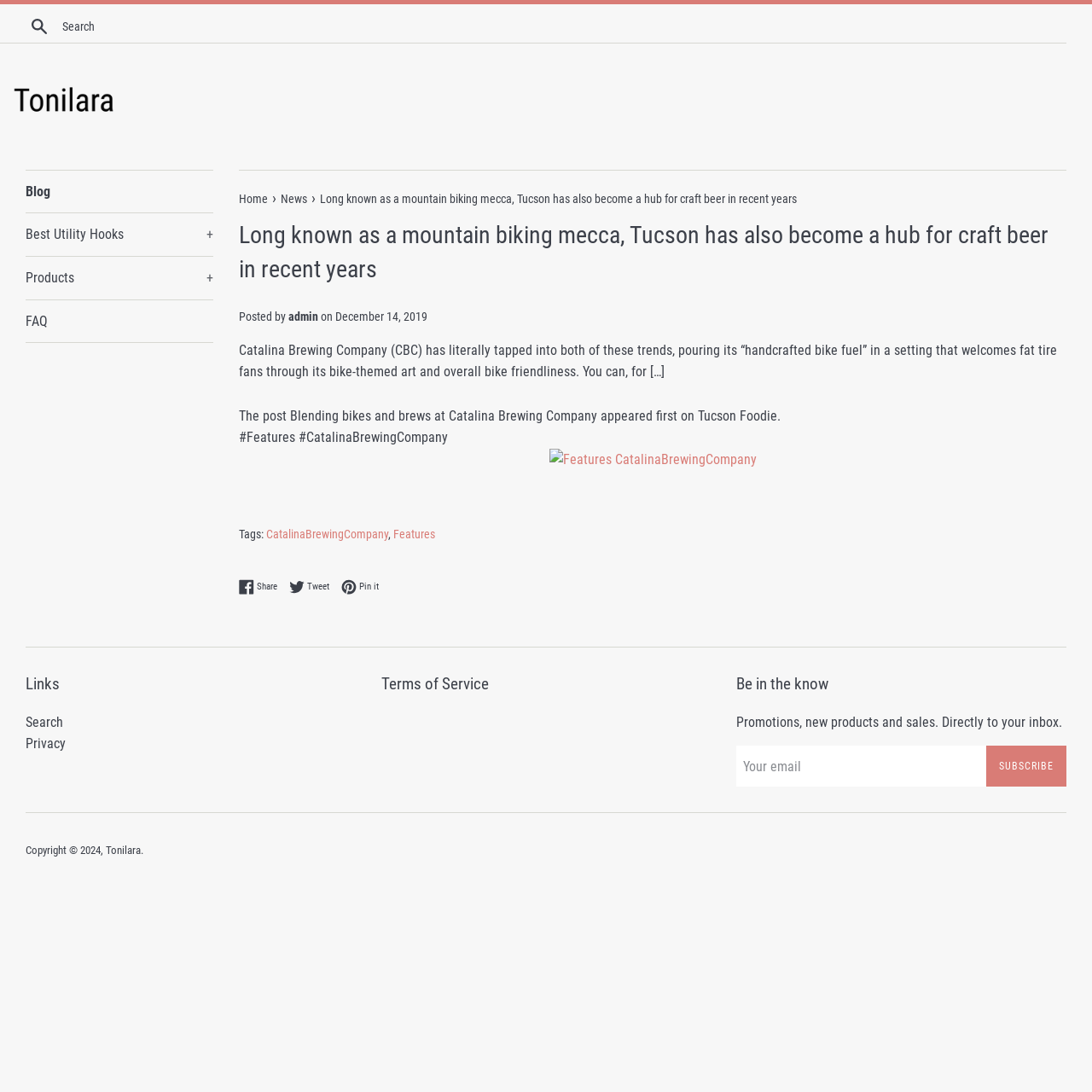What is the name of the website mentioned at the top of the webpage?
Please provide an in-depth and detailed response to the question.

The top of the webpage has a link 'Tonilara' which suggests that it is the name of the website.